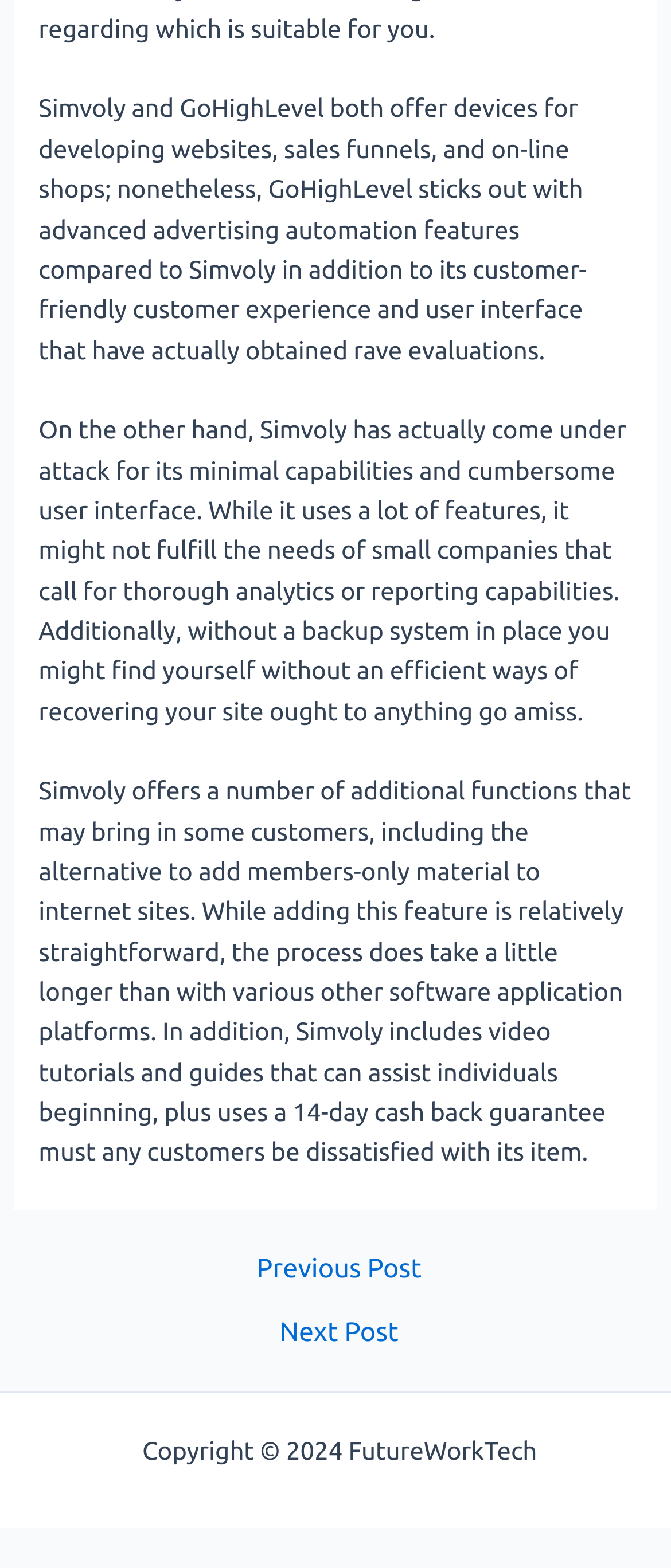Using the webpage screenshot and the element description Sitemap, determine the bounding box coordinates. Specify the coordinates in the format (top-left x, top-left y, bottom-right x, bottom-right y) with values ranging from 0 to 1.

[0.809, 0.916, 0.948, 0.935]